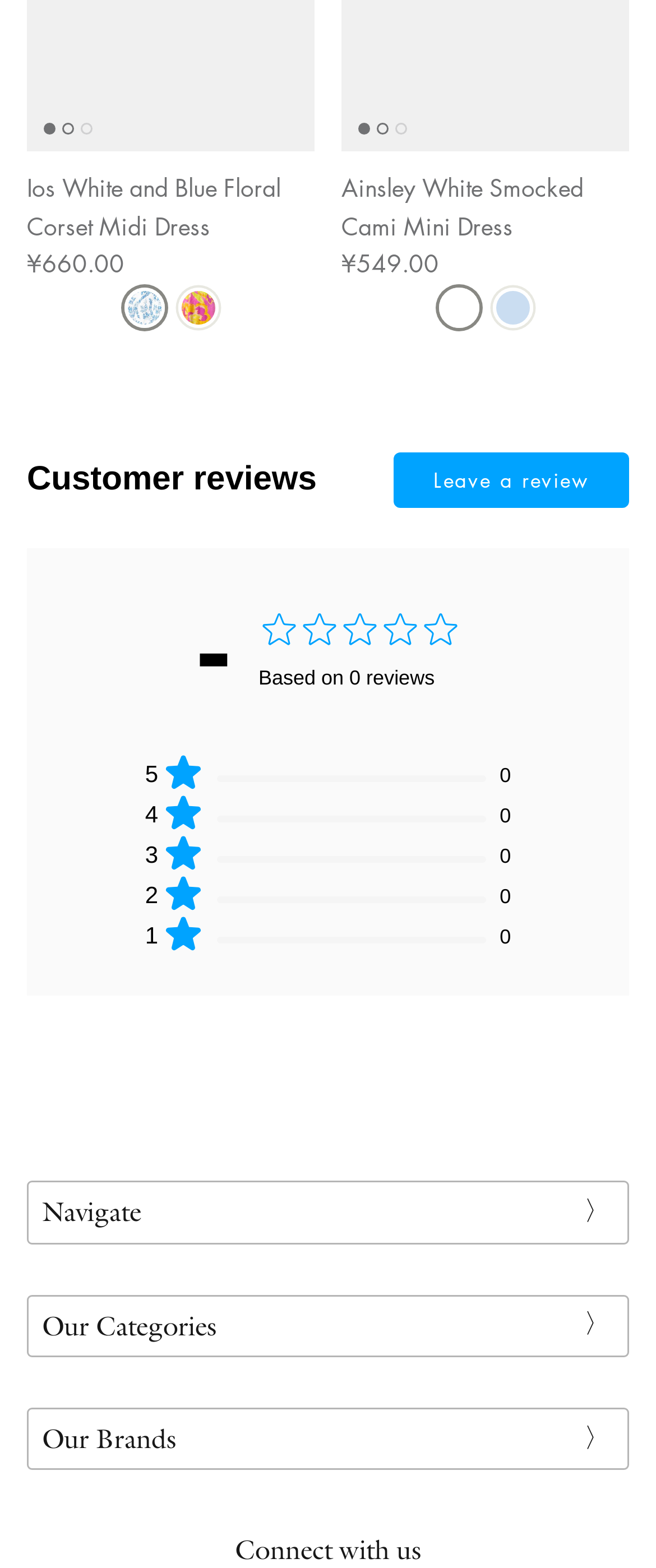How many rating options are available for customers to leave a review?
Based on the image, please offer an in-depth response to the question.

I found the rating options by looking at the LayoutTable with the rating stars, which has 5 rows with numbers from 1 to 5, so there are 5 rating options available for customers to leave a review.